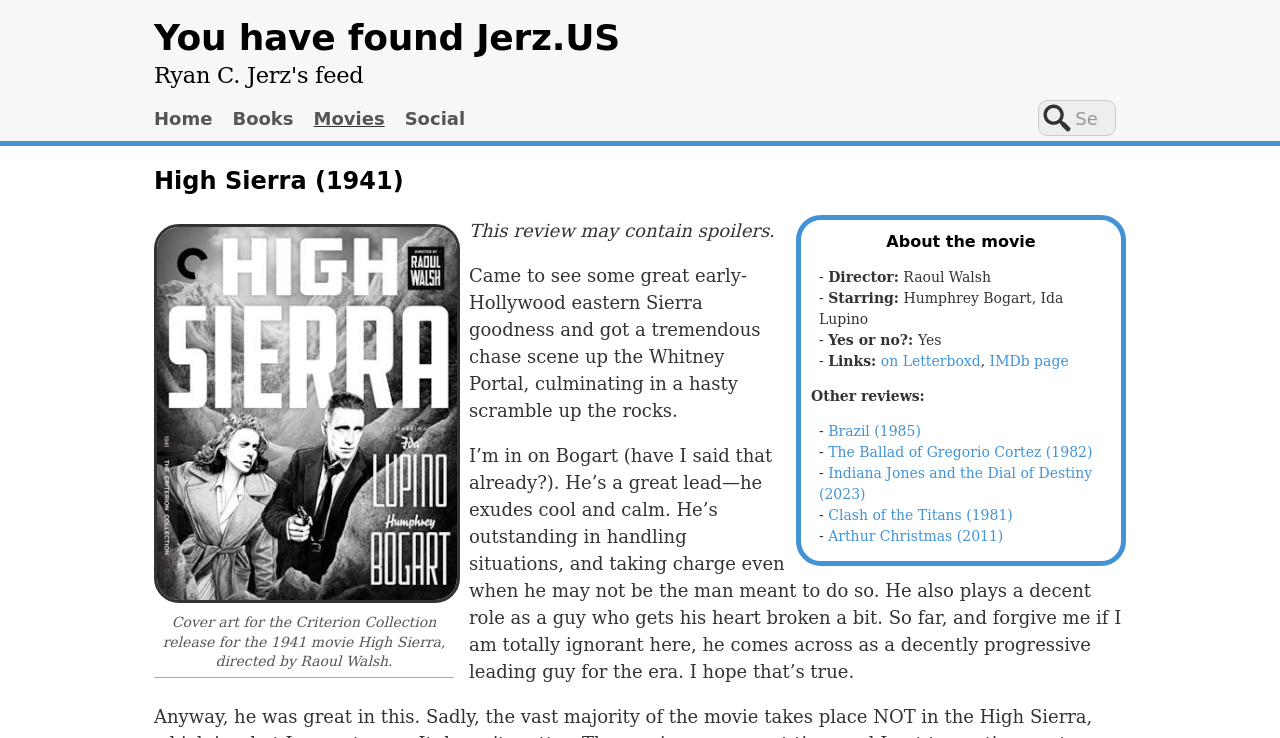Please predict the bounding box coordinates of the element's region where a click is necessary to complete the following instruction: "Read about High Sierra movie". The coordinates should be represented by four float numbers between 0 and 1, i.e., [left, top, right, bottom].

[0.12, 0.221, 0.88, 0.27]